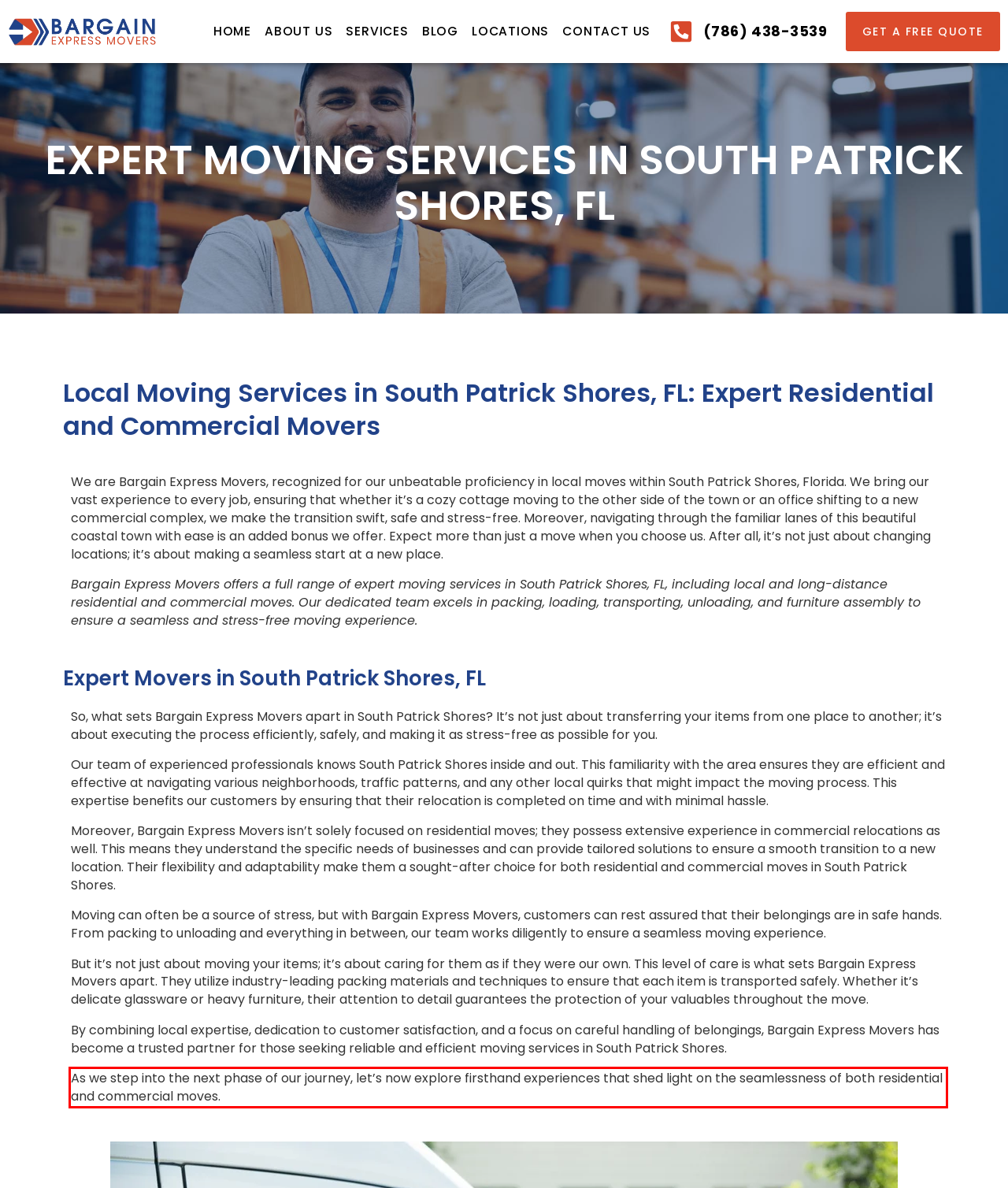Please look at the webpage screenshot and extract the text enclosed by the red bounding box.

As we step into the next phase of our journey, let’s now explore firsthand experiences that shed light on the seamlessness of both residential and commercial moves.